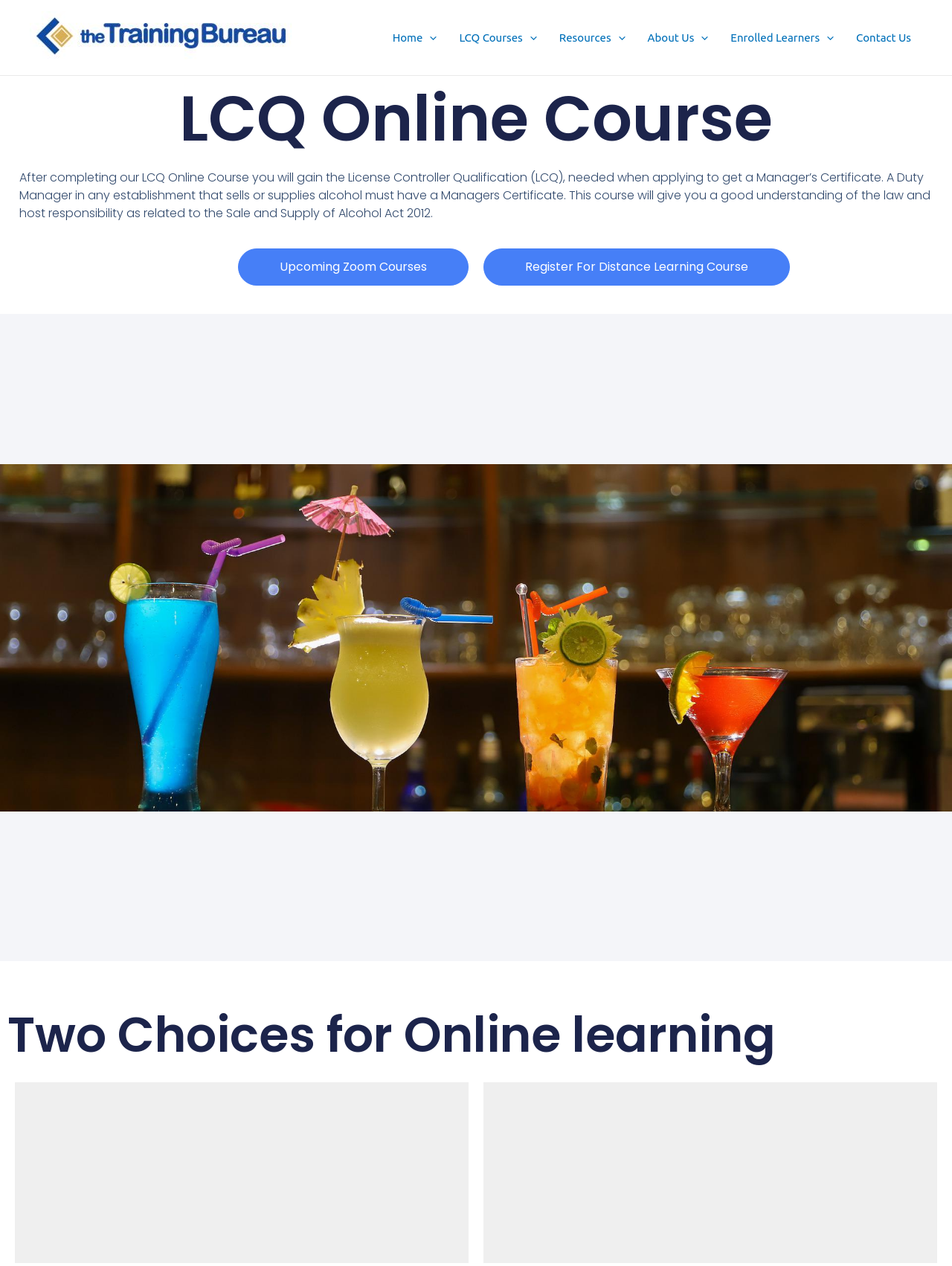Identify the bounding box coordinates for the element that needs to be clicked to fulfill this instruction: "Click the LCQ Certificate Course link". Provide the coordinates in the format of four float numbers between 0 and 1: [left, top, right, bottom].

[0.031, 0.024, 0.315, 0.034]